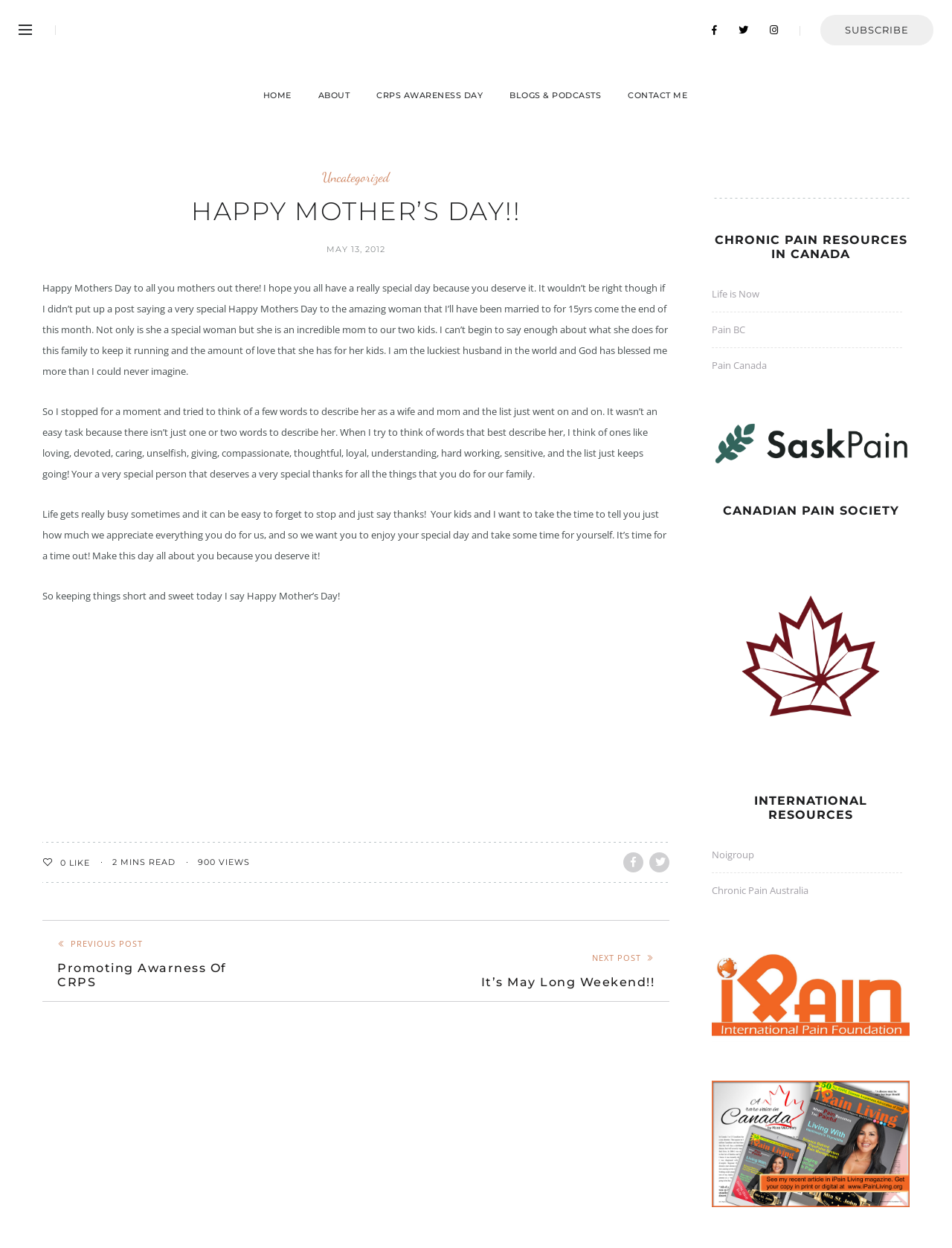Answer this question in one word or a short phrase: What is the author's wife described as?

Loving, devoted, caring